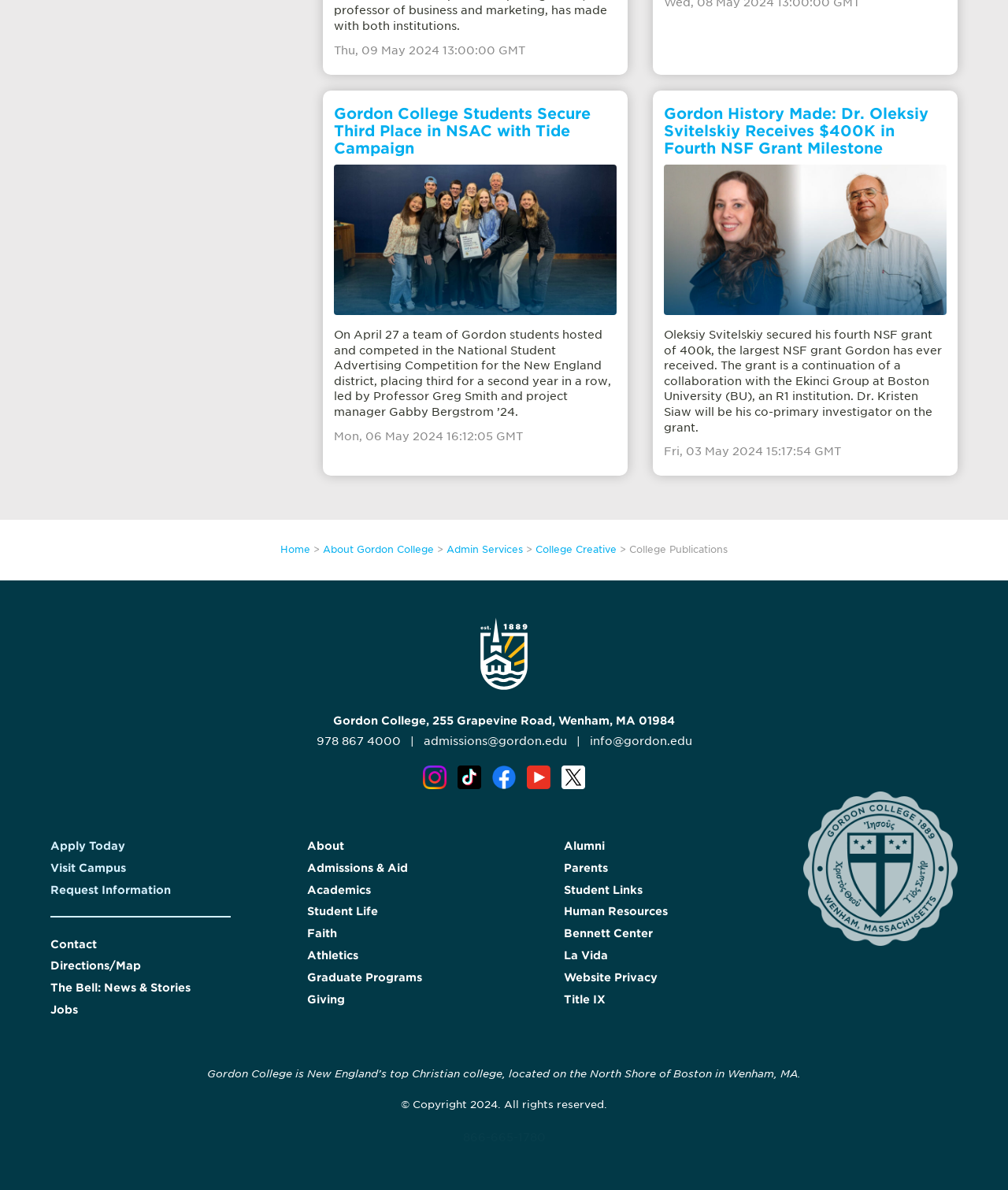Please determine the bounding box coordinates of the section I need to click to accomplish this instruction: "View the 'The Bell: News & Stories' page".

[0.05, 0.824, 0.189, 0.835]